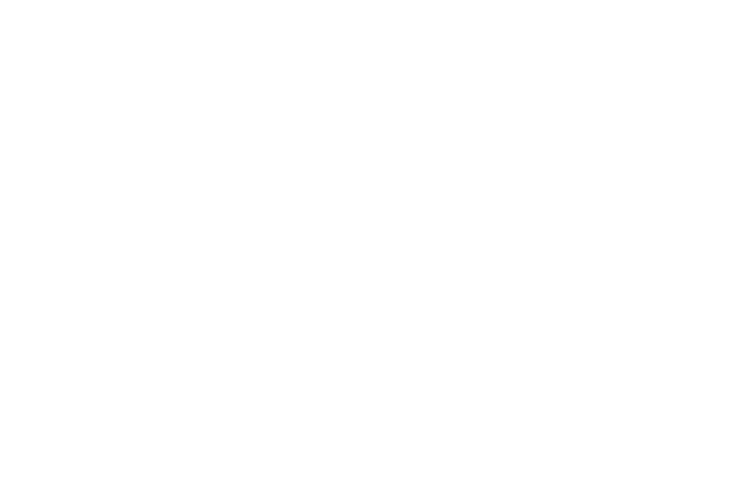Review the image closely and give a comprehensive answer to the question: What attraction is the hotel located near?

The surrounding text suggests that the hotel is well-located near attractions, specifically the famous Pingtung night market, which enhances its attractiveness to both tourists and business travelers.